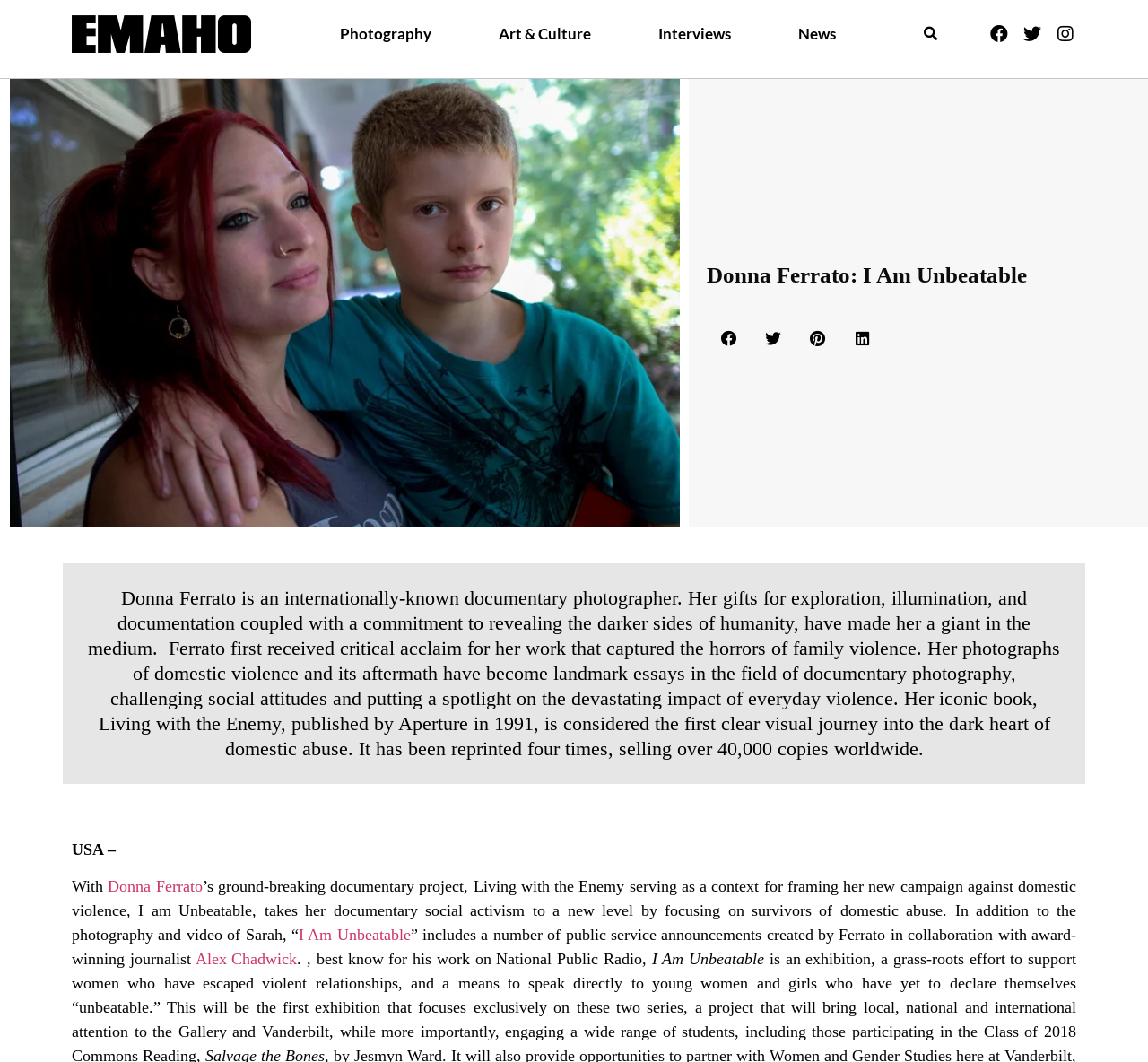What is Donna Ferrato's profession?
Based on the visual, give a brief answer using one word or a short phrase.

Documentary photographer